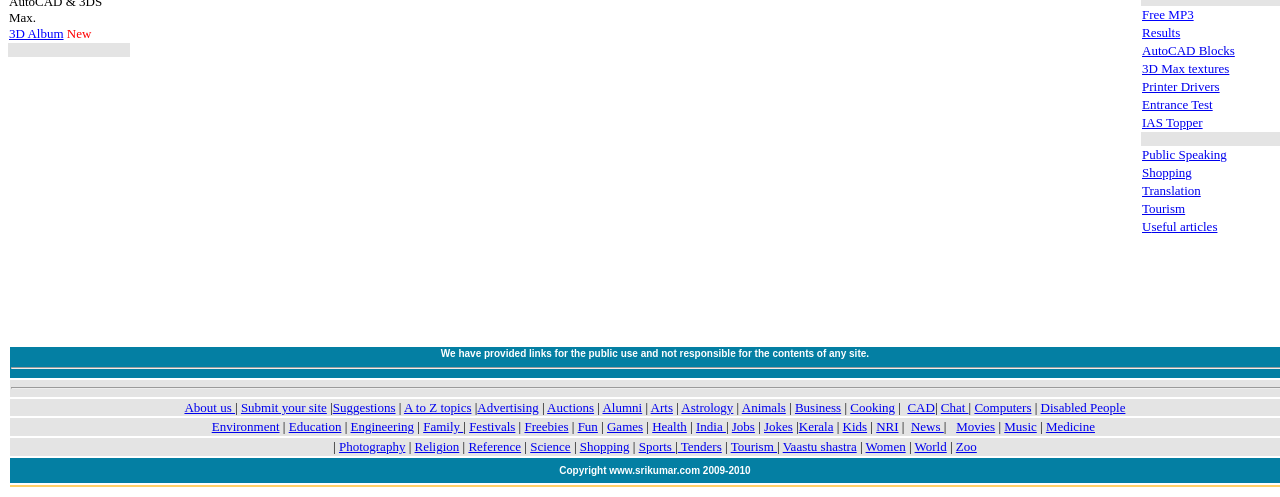What is the purpose of the 'Submit your site' link? Based on the image, give a response in one word or a short phrase.

To submit a website